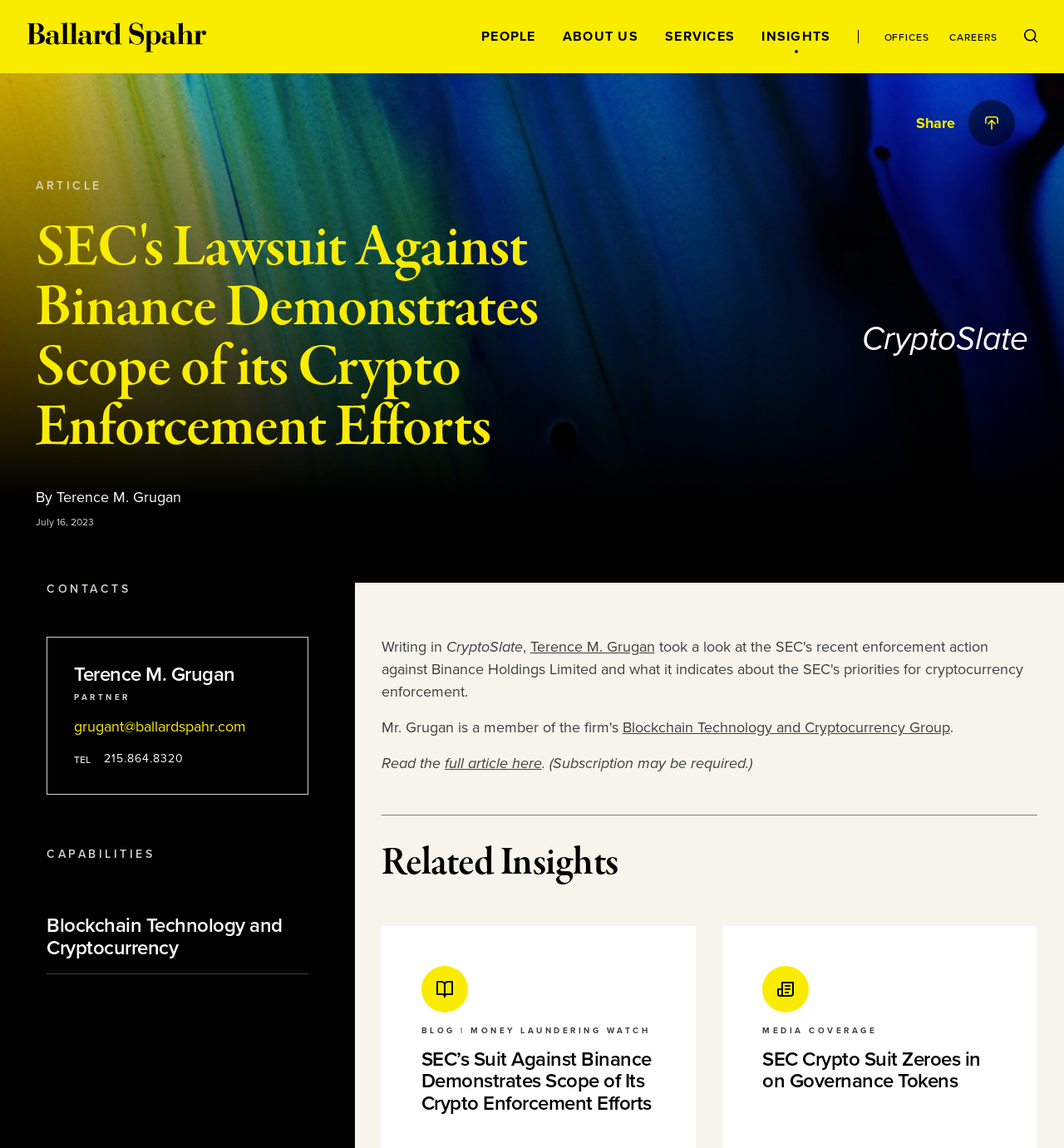What is the topic of the related insight?
Relying on the image, give a concise answer in one word or a brief phrase.

SEC Crypto Suit